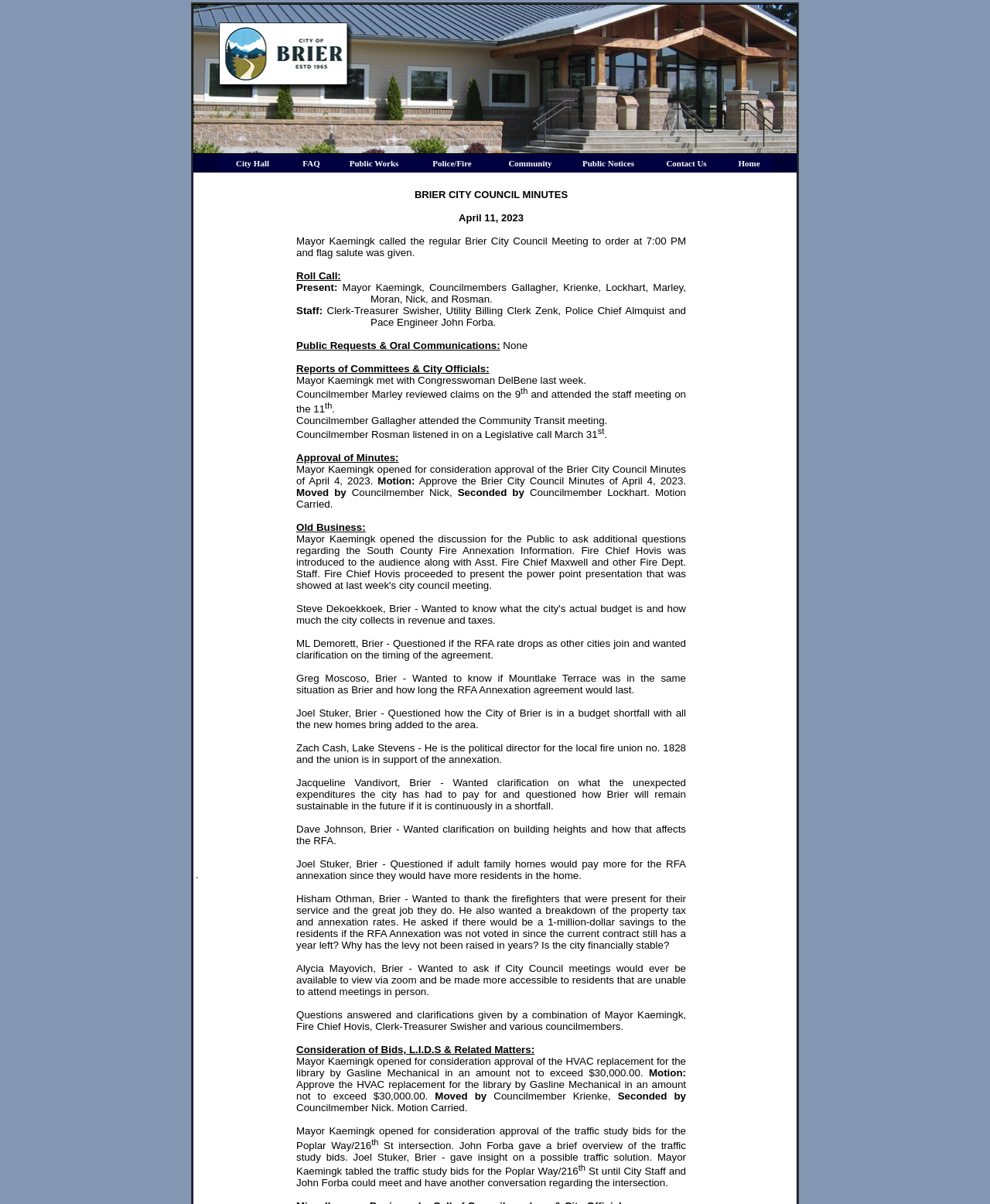What is the topic of the public discussion?
Provide a concise answer using a single word or phrase based on the image.

South County Fire Annexation Information